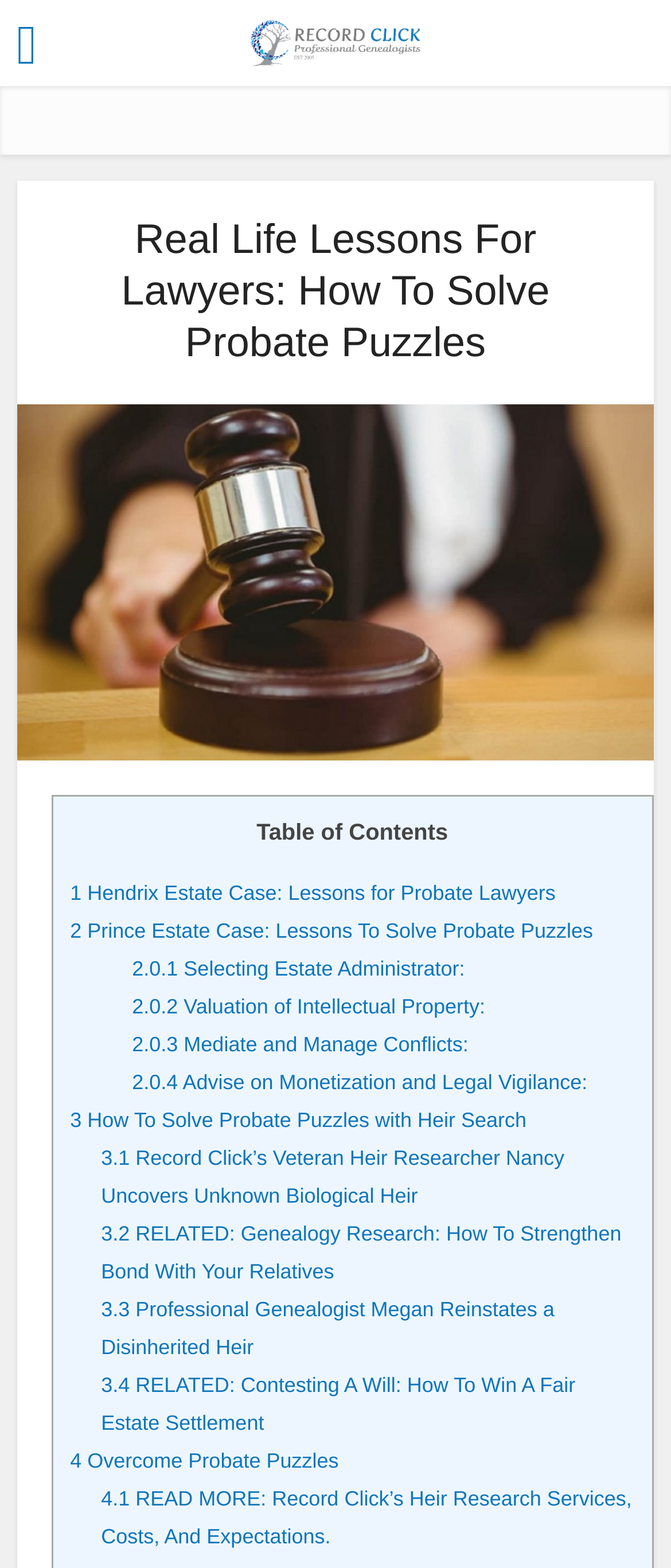Please identify the bounding box coordinates of the element's region that needs to be clicked to fulfill the following instruction: "Explore the Prince Estate Case". The bounding box coordinates should consist of four float numbers between 0 and 1, i.e., [left, top, right, bottom].

[0.104, 0.586, 0.884, 0.601]